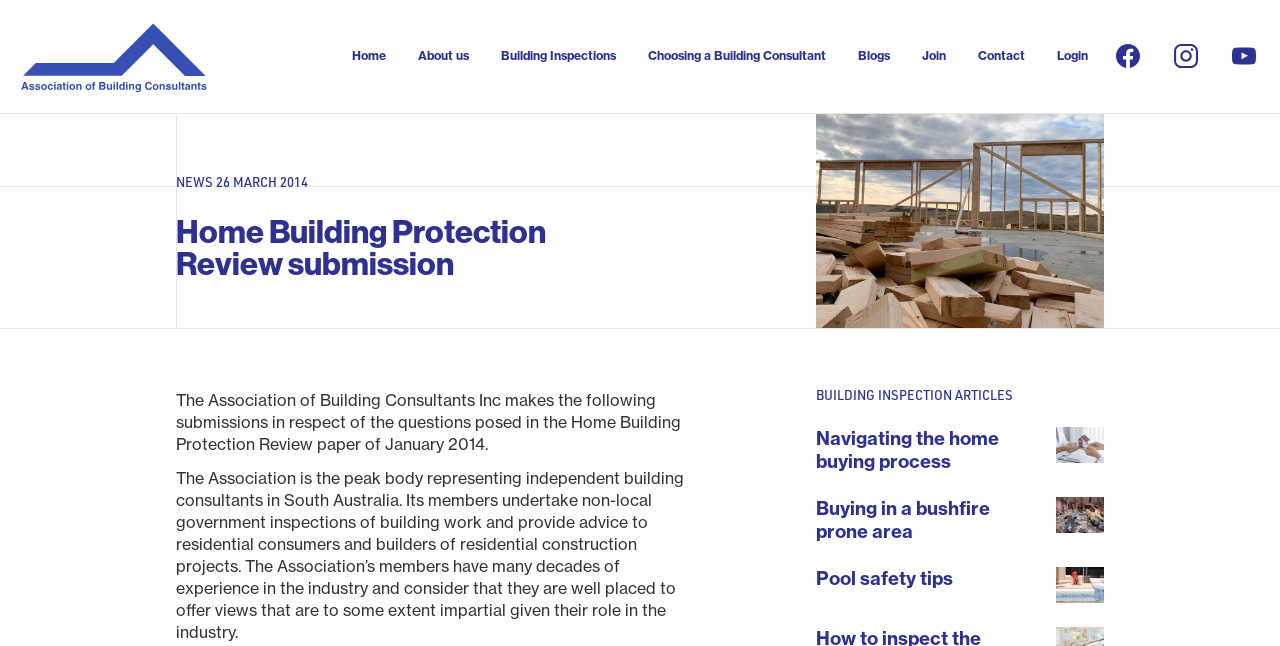What is the role of the Association's members?
Kindly answer the question with as much detail as you can.

I found the answer by reading the text on the webpage, which says that the Association's members 'provide advice to residential consumers and builders of residential construction projects'.